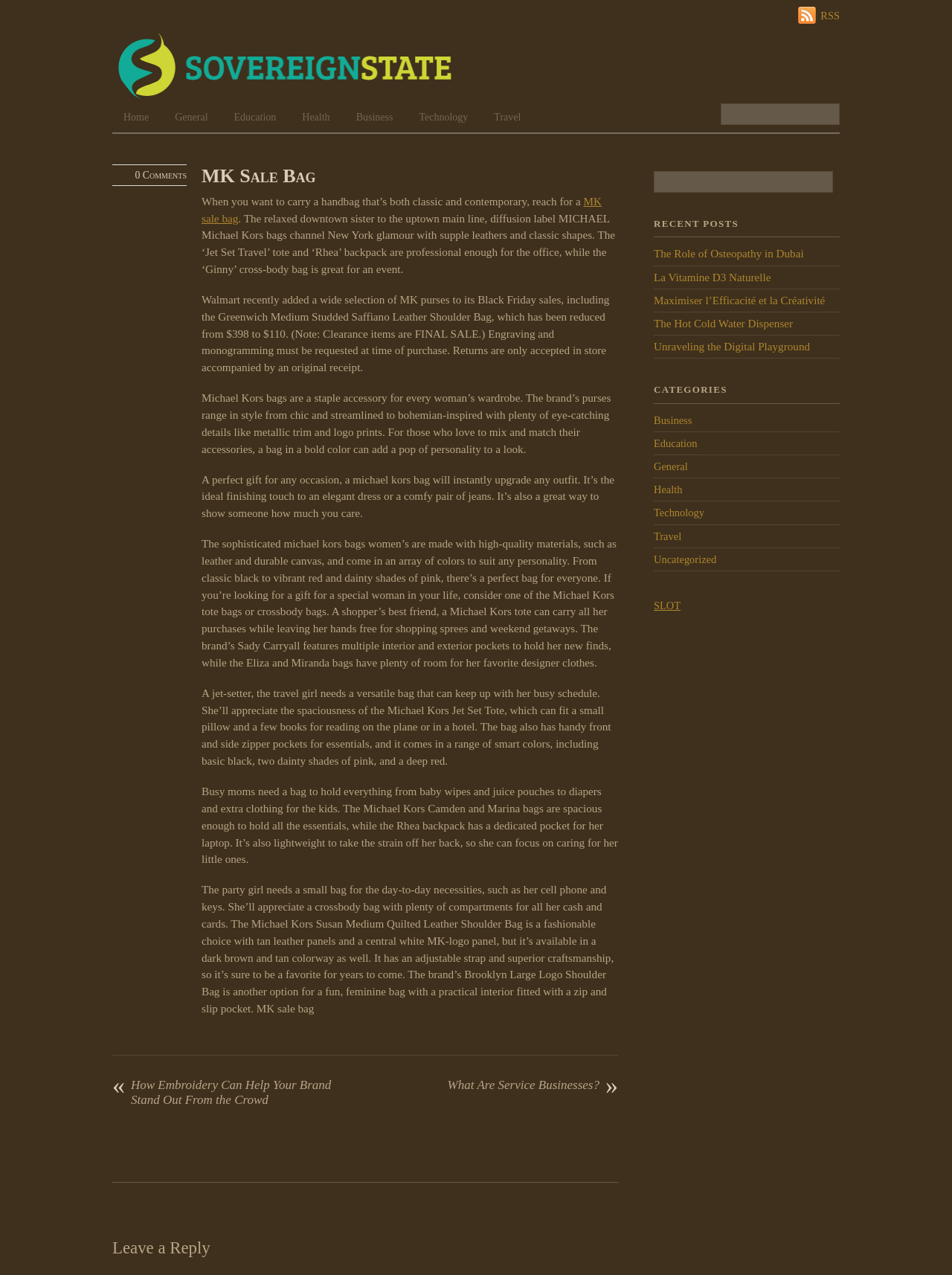How many categories are listed on the webpage?
Please respond to the question with as much detail as possible.

By examining the webpage, I found that there are 7 categories listed, which are Business, Education, General, Health, Technology, Travel, and Uncategorized, as indicated by the links under the 'CATEGORIES' heading.